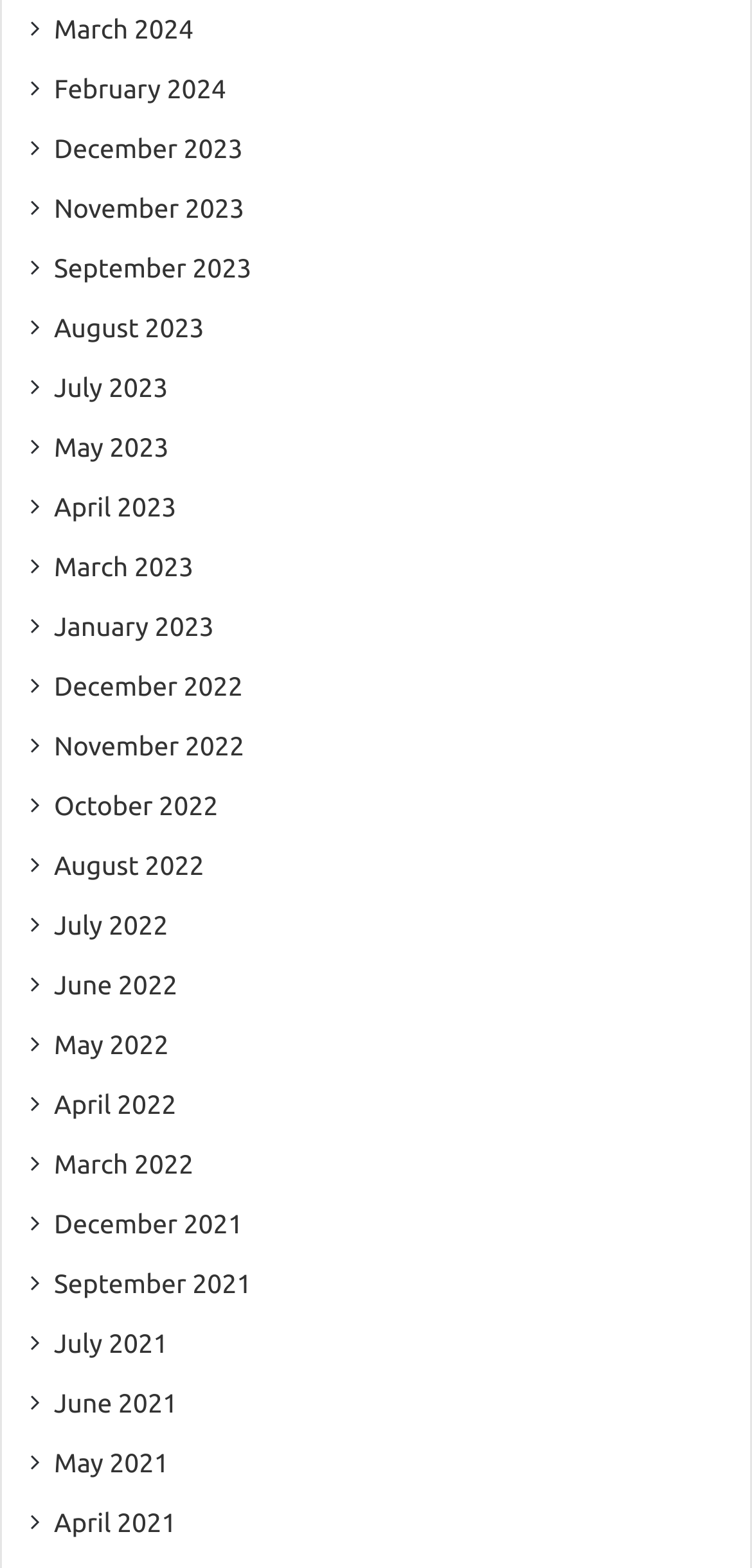Locate the bounding box coordinates of the element to click to perform the following action: 'View March 2024'. The coordinates should be given as four float values between 0 and 1, in the form of [left, top, right, bottom].

[0.072, 0.006, 0.257, 0.032]